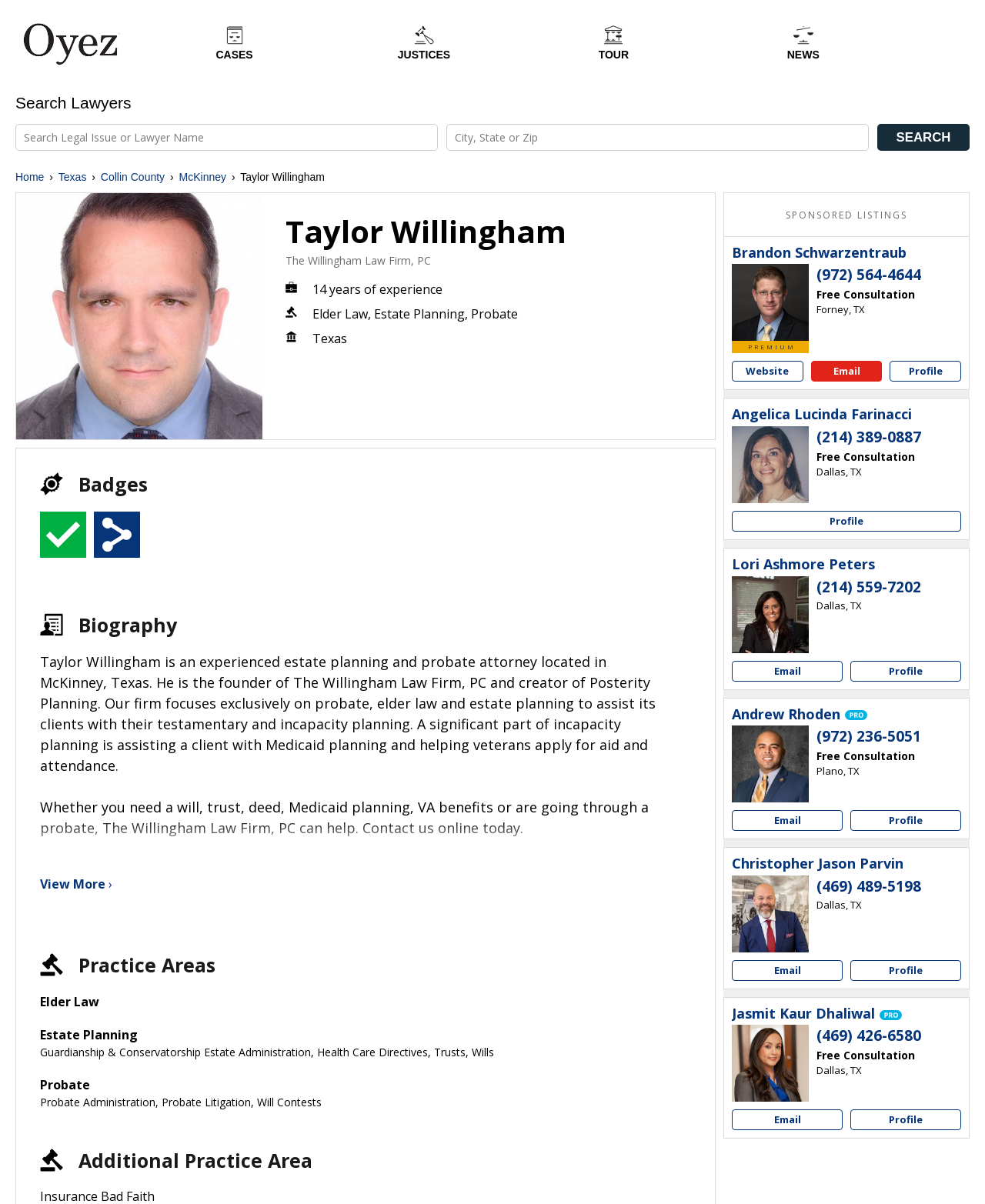Specify the bounding box coordinates for the region that must be clicked to perform the given instruction: "Click on CASES".

[0.142, 0.018, 0.334, 0.052]